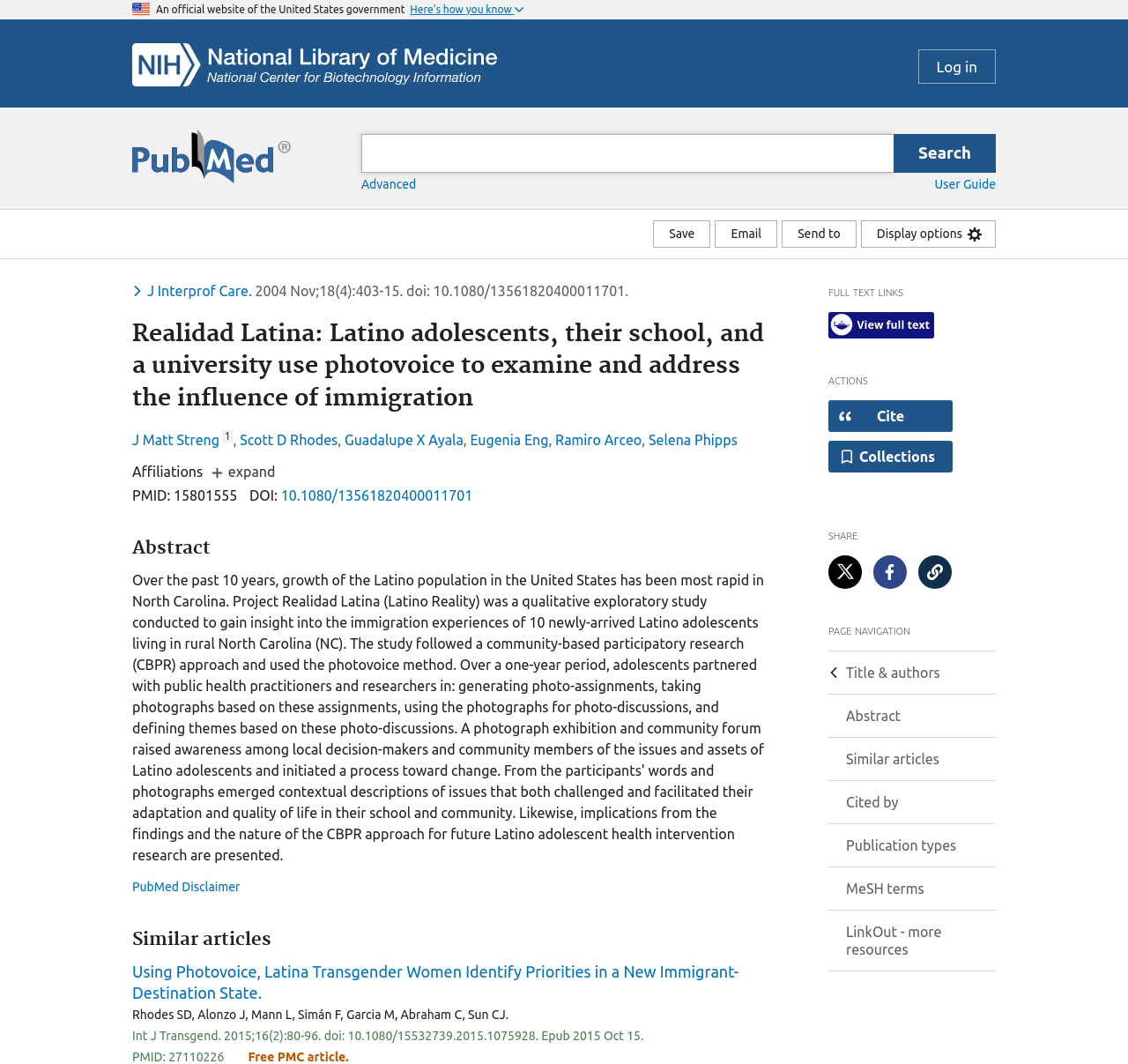Locate the bounding box coordinates of the element's region that should be clicked to carry out the following instruction: "Log in". The coordinates need to be four float numbers between 0 and 1, i.e., [left, top, right, bottom].

[0.814, 0.046, 0.883, 0.079]